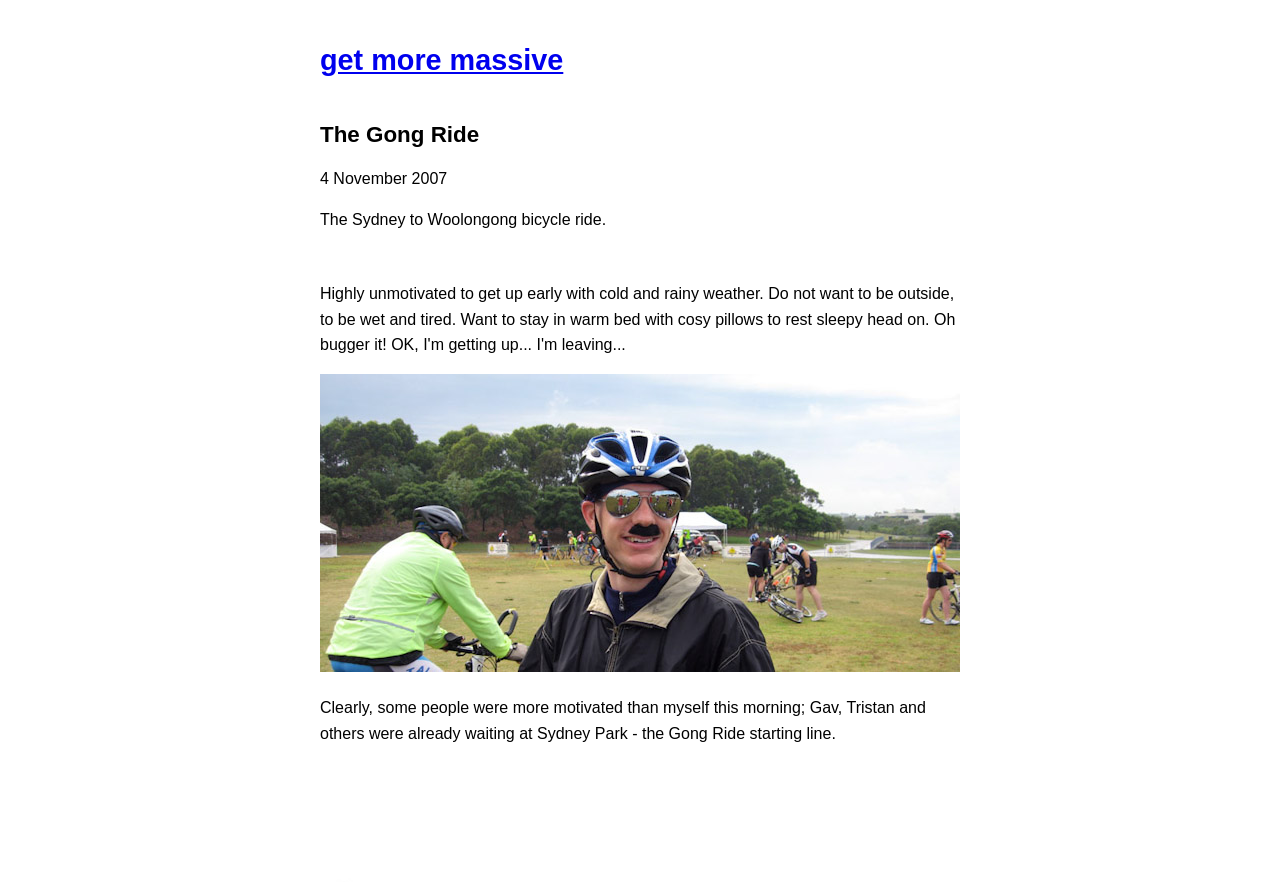Respond to the following question using a concise word or phrase: 
What is the date of the Gong Ride?

4 November 2007